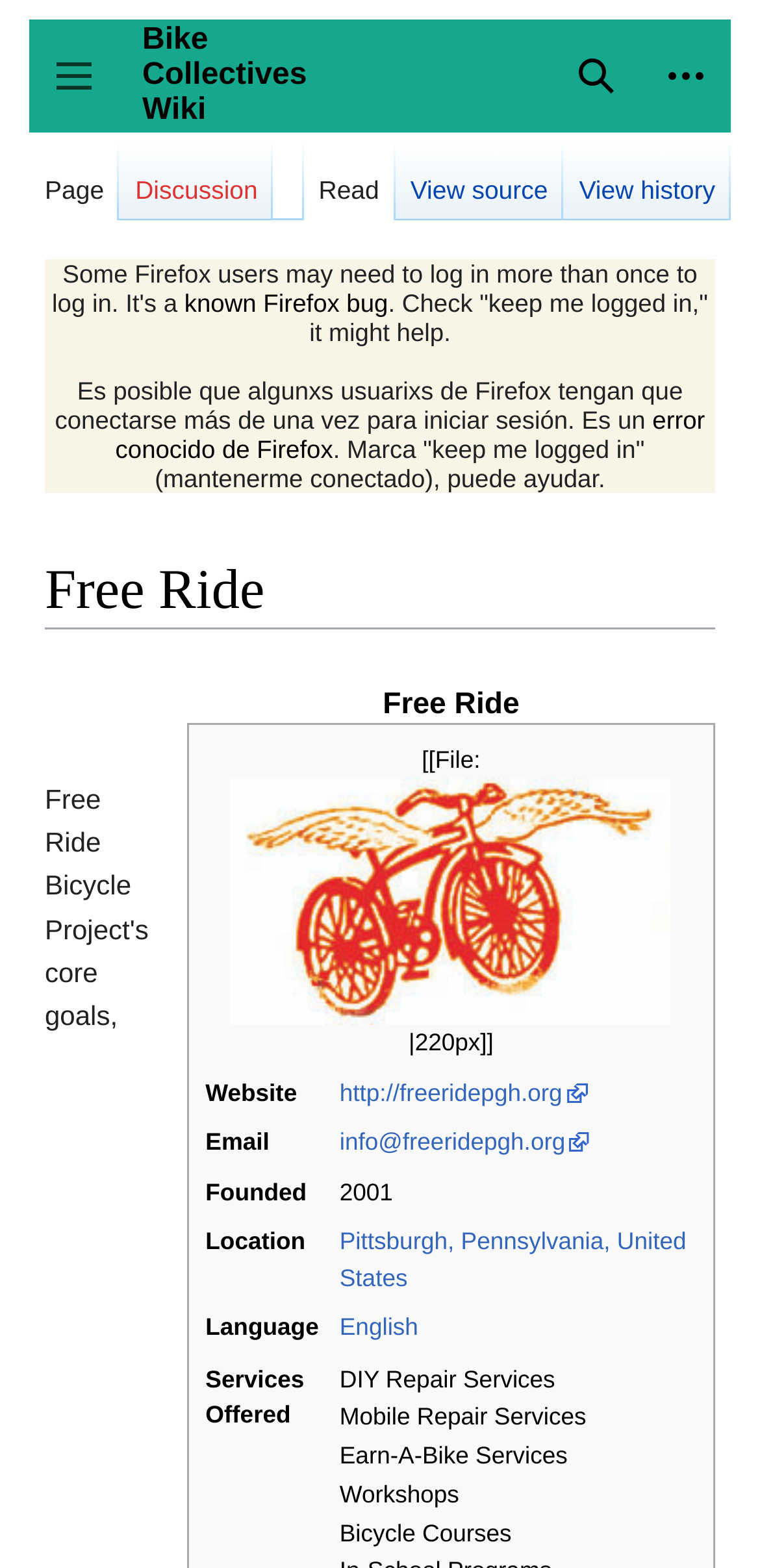Please answer the following query using a single word or phrase: 
What is the website of the bike collective?

http://freeridepgh.org